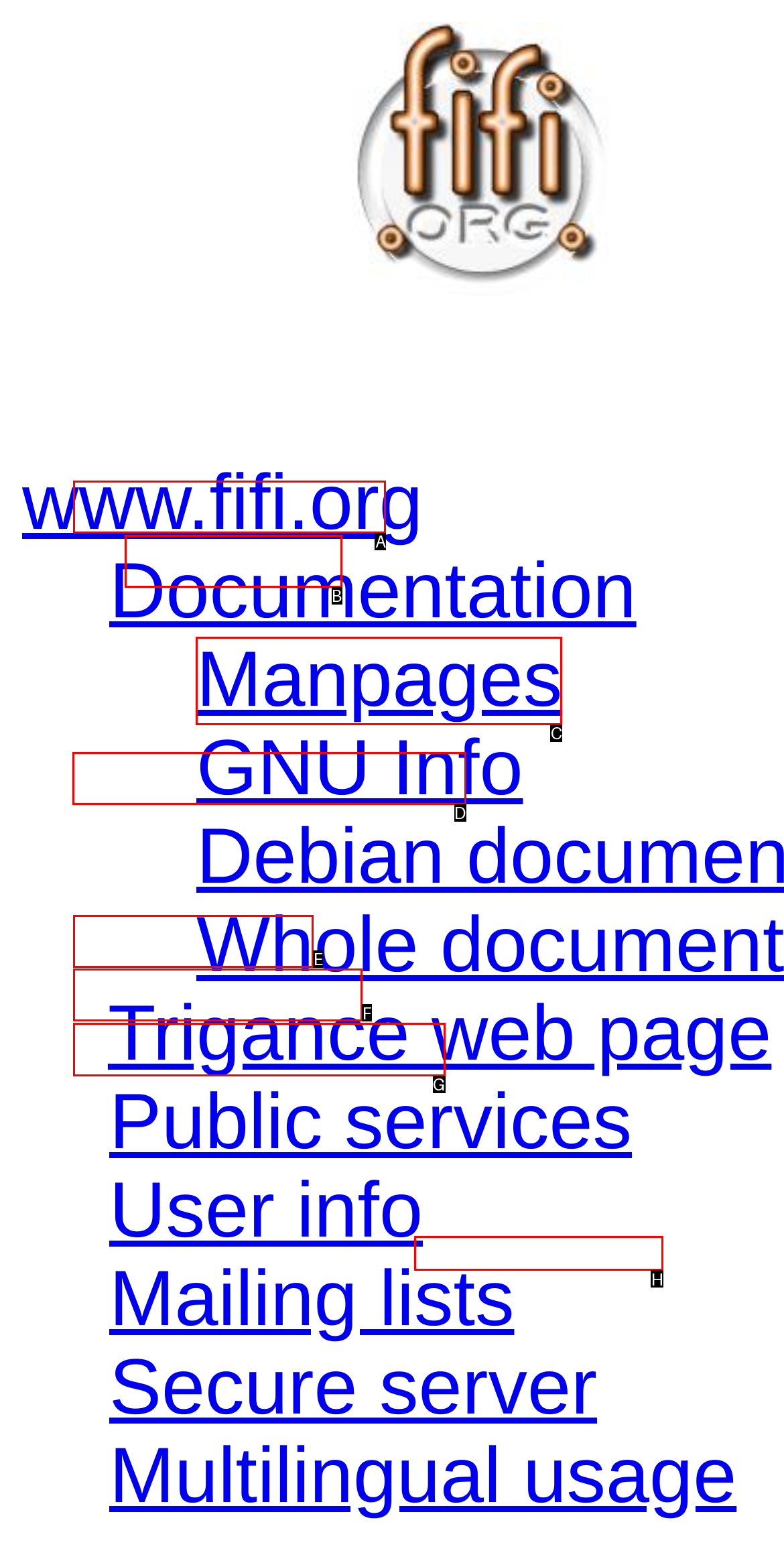Find the appropriate UI element to complete the task: access the manpages. Indicate your choice by providing the letter of the element.

C